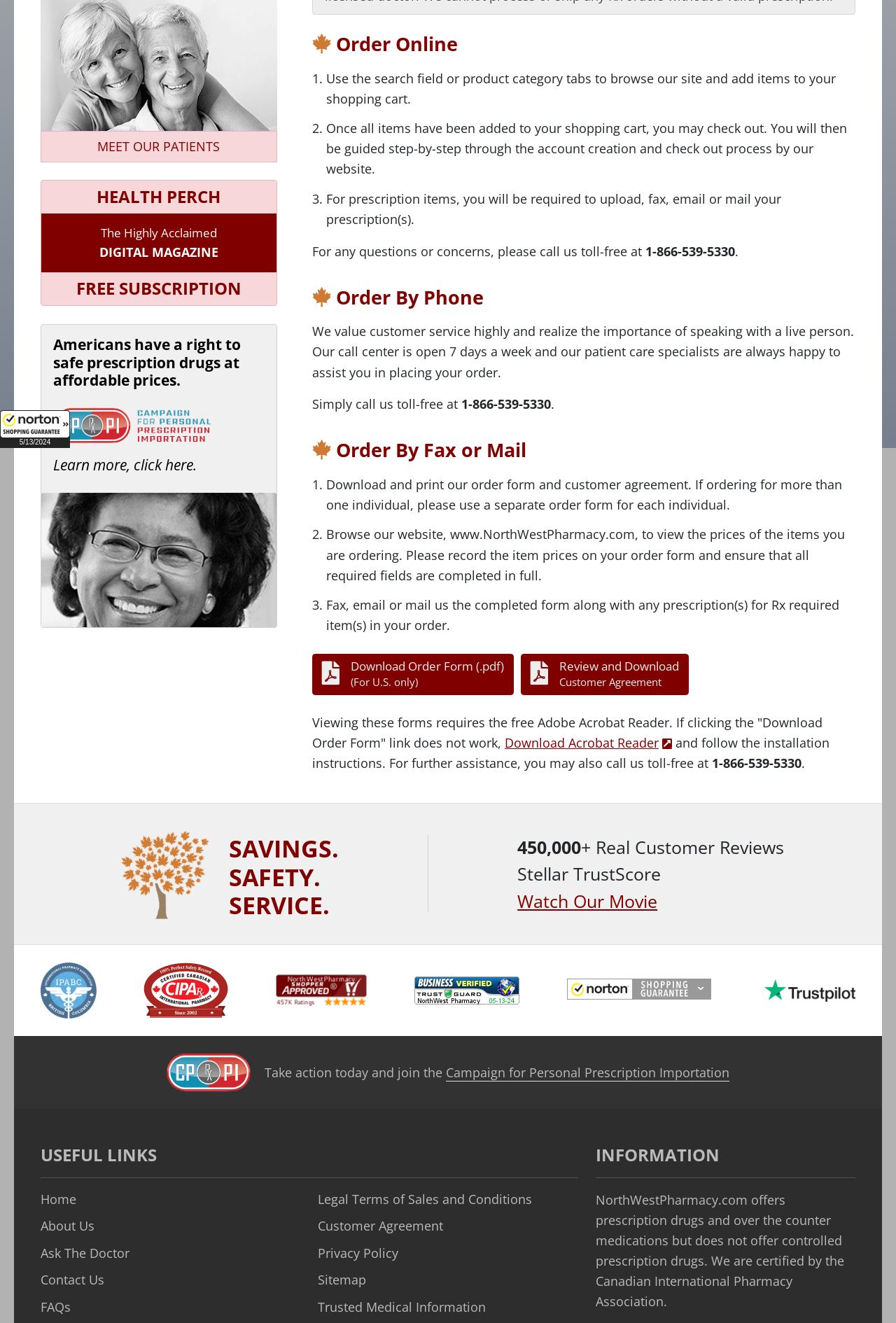Determine the bounding box coordinates for the UI element with the following description: "Contact Us". The coordinates should be four float numbers between 0 and 1, represented as [left, top, right, bottom].

[0.045, 0.961, 0.116, 0.974]